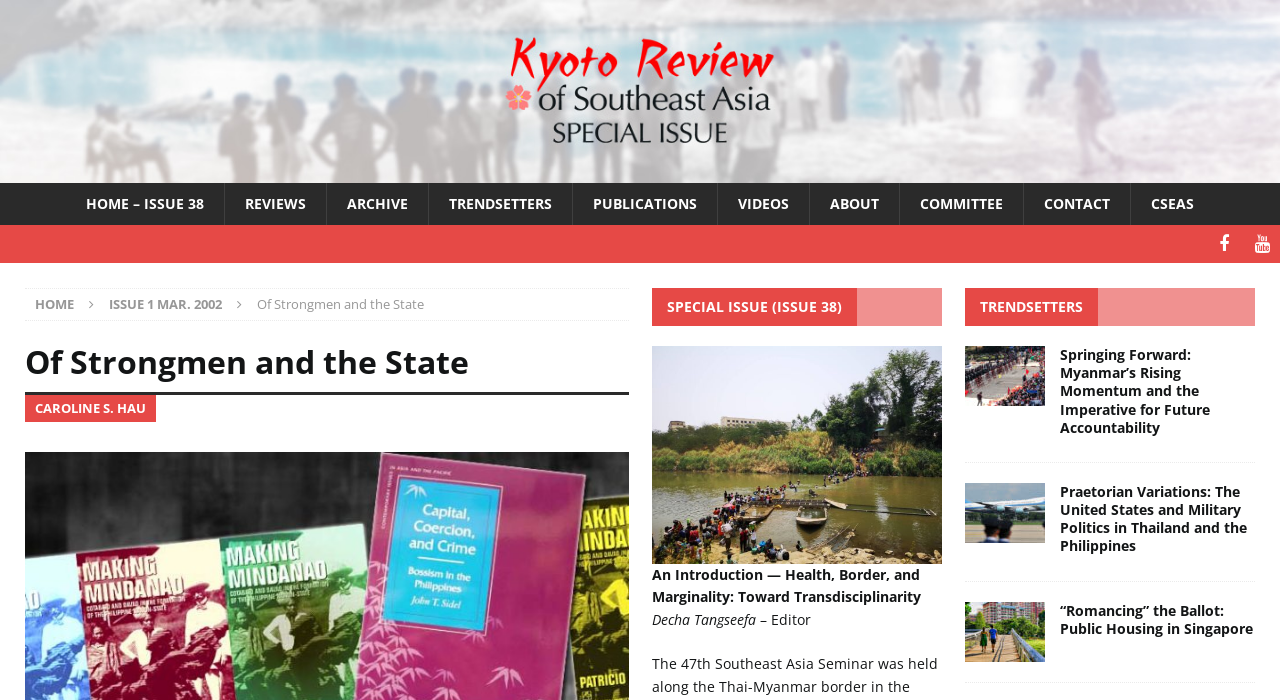Offer a thorough description of the webpage.

The webpage is the Kyoto Review of Southeast Asia, a publication that features various articles and reviews related to Southeast Asia. At the top of the page, there is a logo of the Kyoto Review of Southeast Asia, accompanied by a link to the homepage. Below the logo, there is a navigation menu with links to different sections of the website, including HOME, REVIEWS, ARCHIVE, TRENDSETTERS, PUBLICATIONS, VIDEOS, ABOUT, COMMITTEE, CONTACT, and CSEAS.

On the left side of the page, there is a section dedicated to the current issue, Issue 38, with a heading "Of Strongmen and the State" and a subheading by Caroline S. Hau. Below this section, there are links to other issues, including Issue 1 from March 2002.

The main content of the page is divided into two columns. The left column features a special issue on health, border, and marginality, with an introduction by Decha Tangseefa, the editor. There are also links to various articles, including "An Introduction — Health, Border, and Marginality: Toward Transdisciplinarity".

The right column is dedicated to the TRENDSETTERS section, which features three articles with images, including "Springing Forward: Myanmar’s Rising Momentum and the Imperative for Future Accountability", "Praetorian Variations: The United States and Military Politics in Thailand and the Philippines", and "“Romancing” the Ballot: Public Housing in Singapore". Each article has a link to the full text.

At the bottom of the page, there are social media links to Facebook and YouTube.